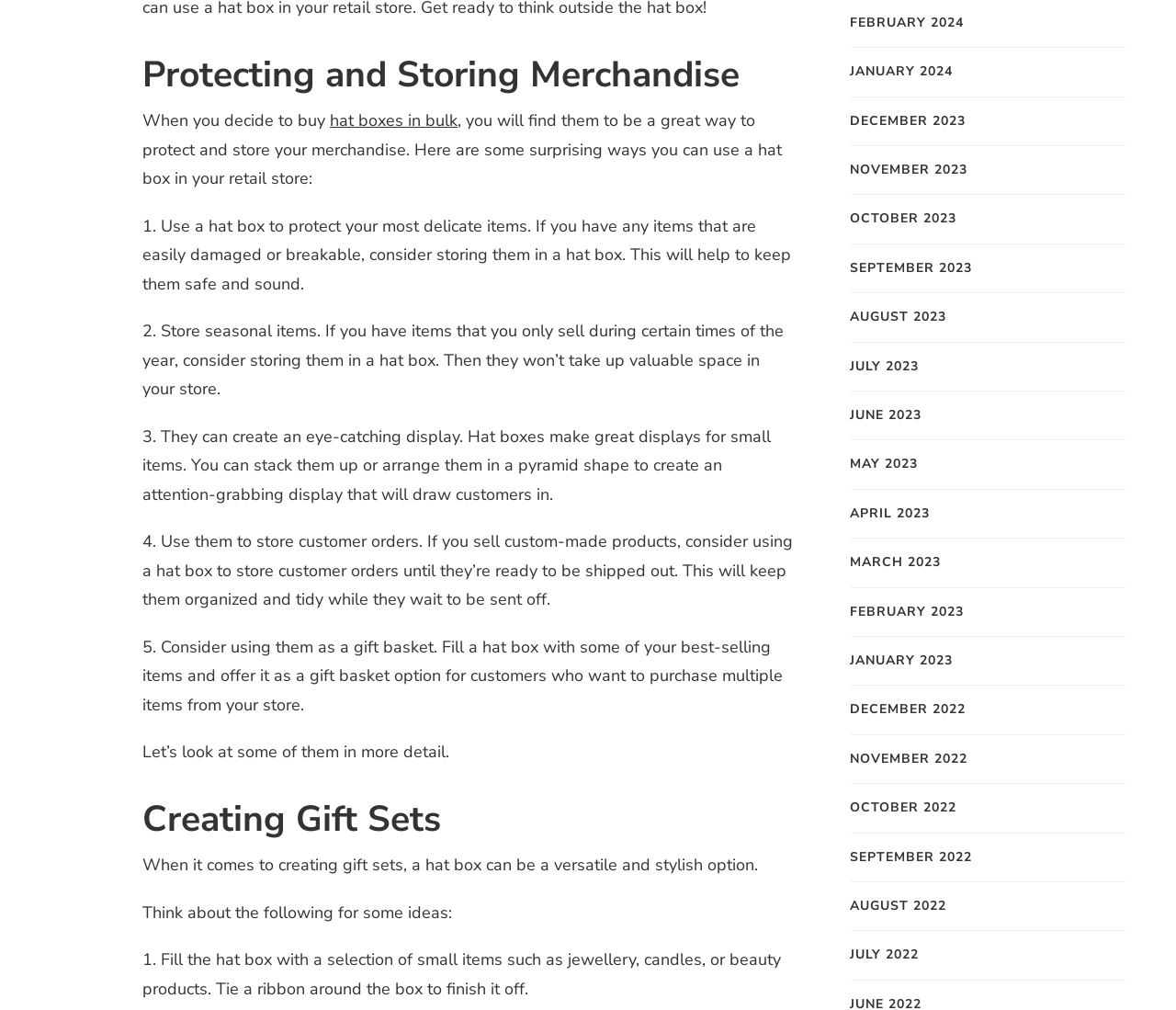Refer to the image and provide an in-depth answer to the question: 
What is the main topic of the webpage?

The main topic of the webpage is 'Protecting and storing merchandise' as indicated by the heading 'Protecting and Storing Merchandise' at the top of the page.